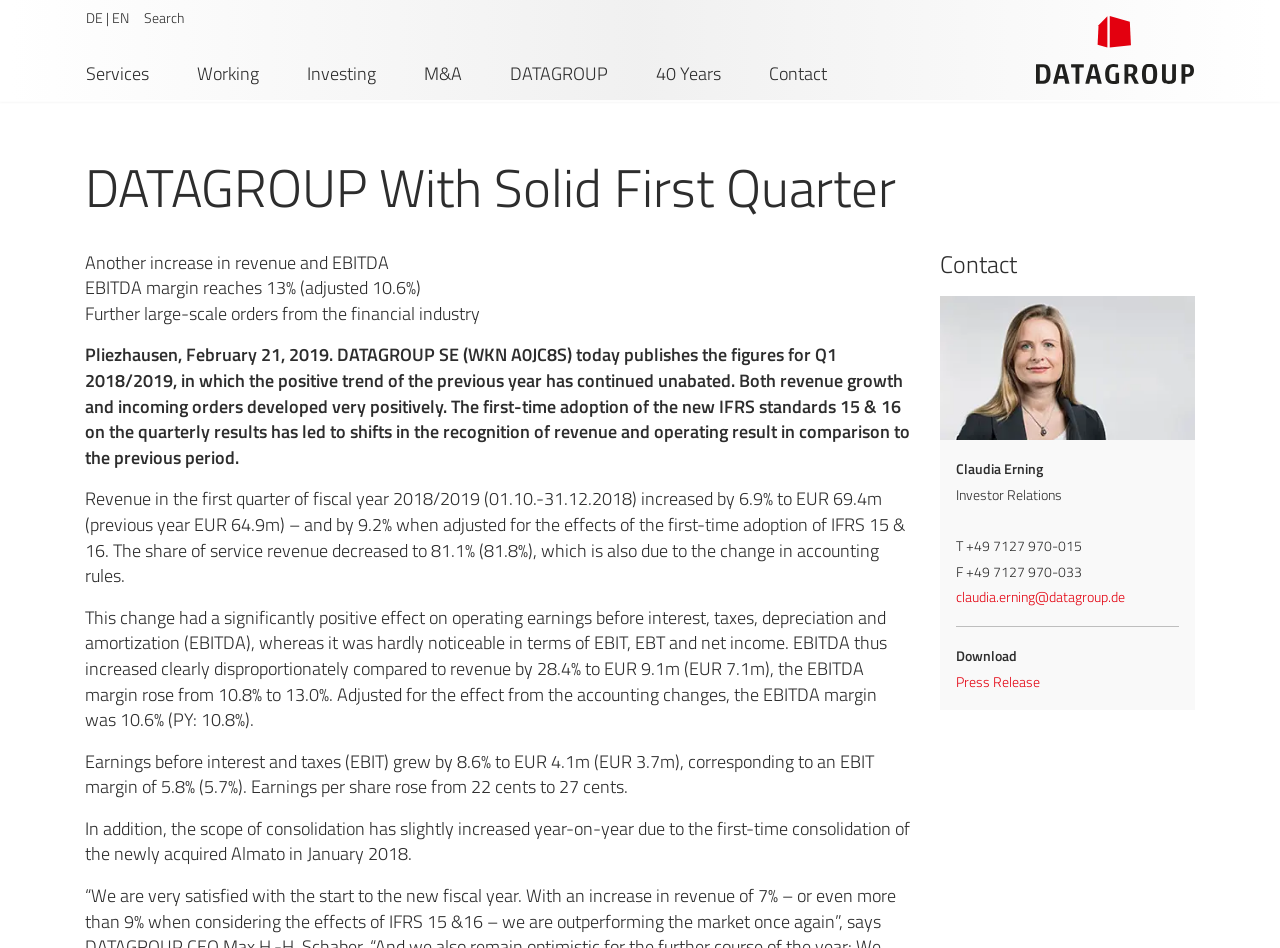Specify the bounding box coordinates of the region I need to click to perform the following instruction: "Search for something". The coordinates must be four float numbers in the range of 0 to 1, i.e., [left, top, right, bottom].

[0.112, 0.007, 0.144, 0.031]